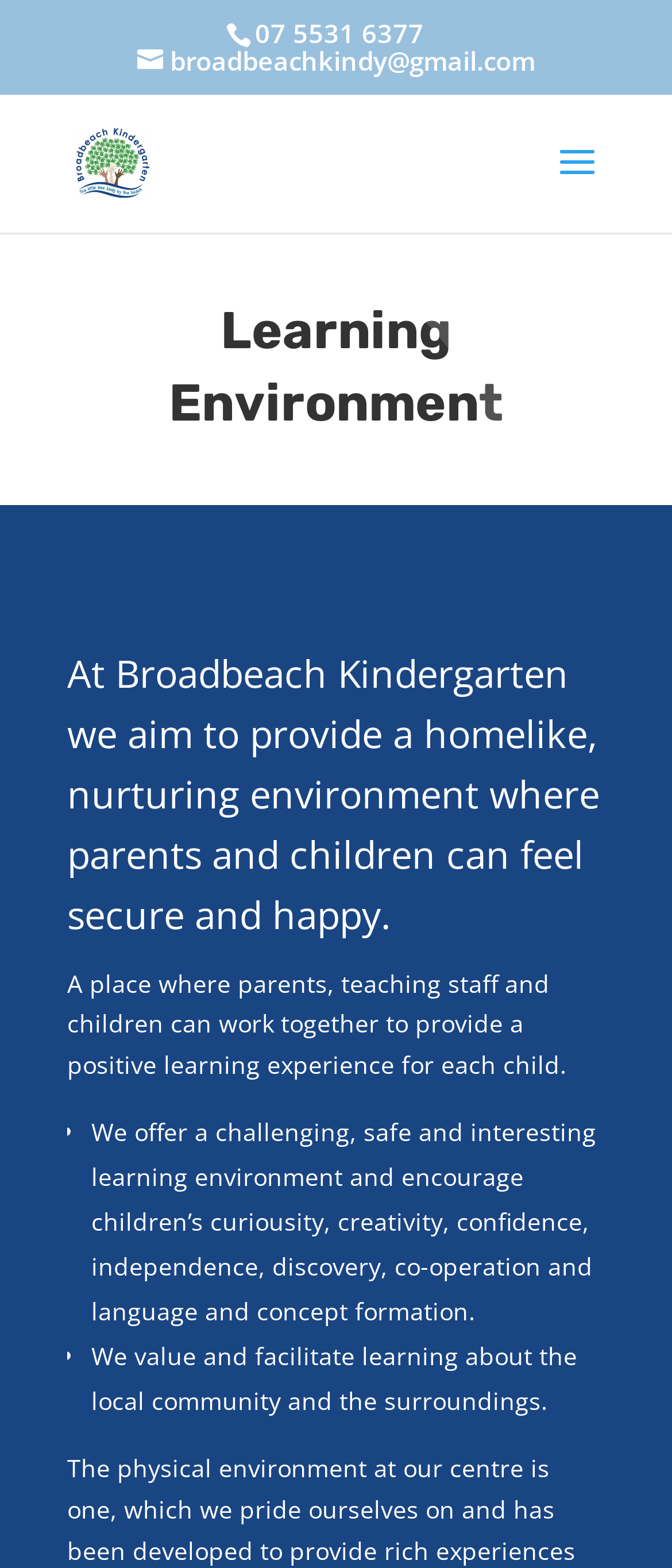Given the following UI element description: "alt="Broadbeach Kindergarten"", find the bounding box coordinates in the webpage screenshot.

[0.11, 0.092, 0.226, 0.112]